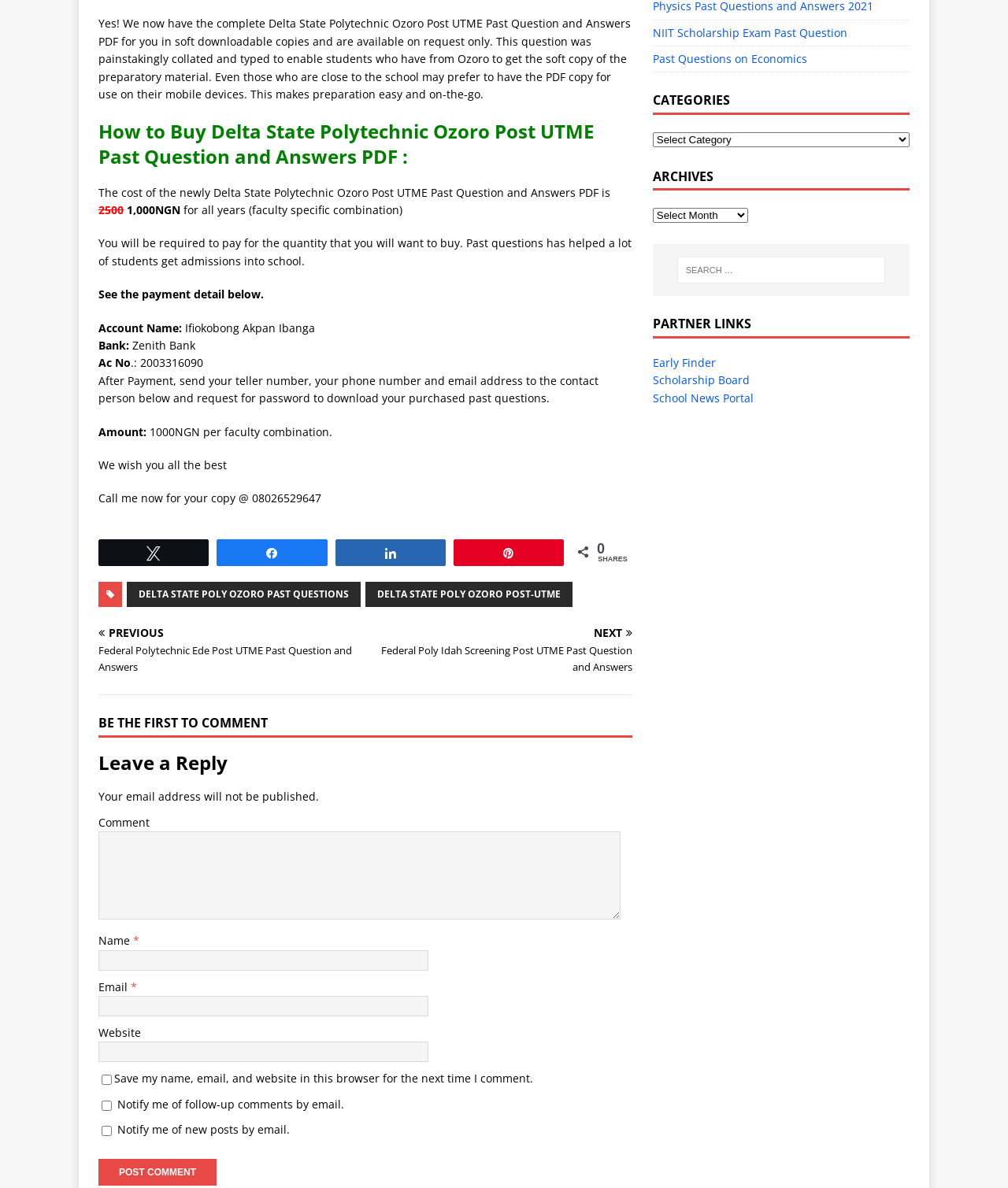Mark the bounding box of the element that matches the following description: "Tim Harrison".

None